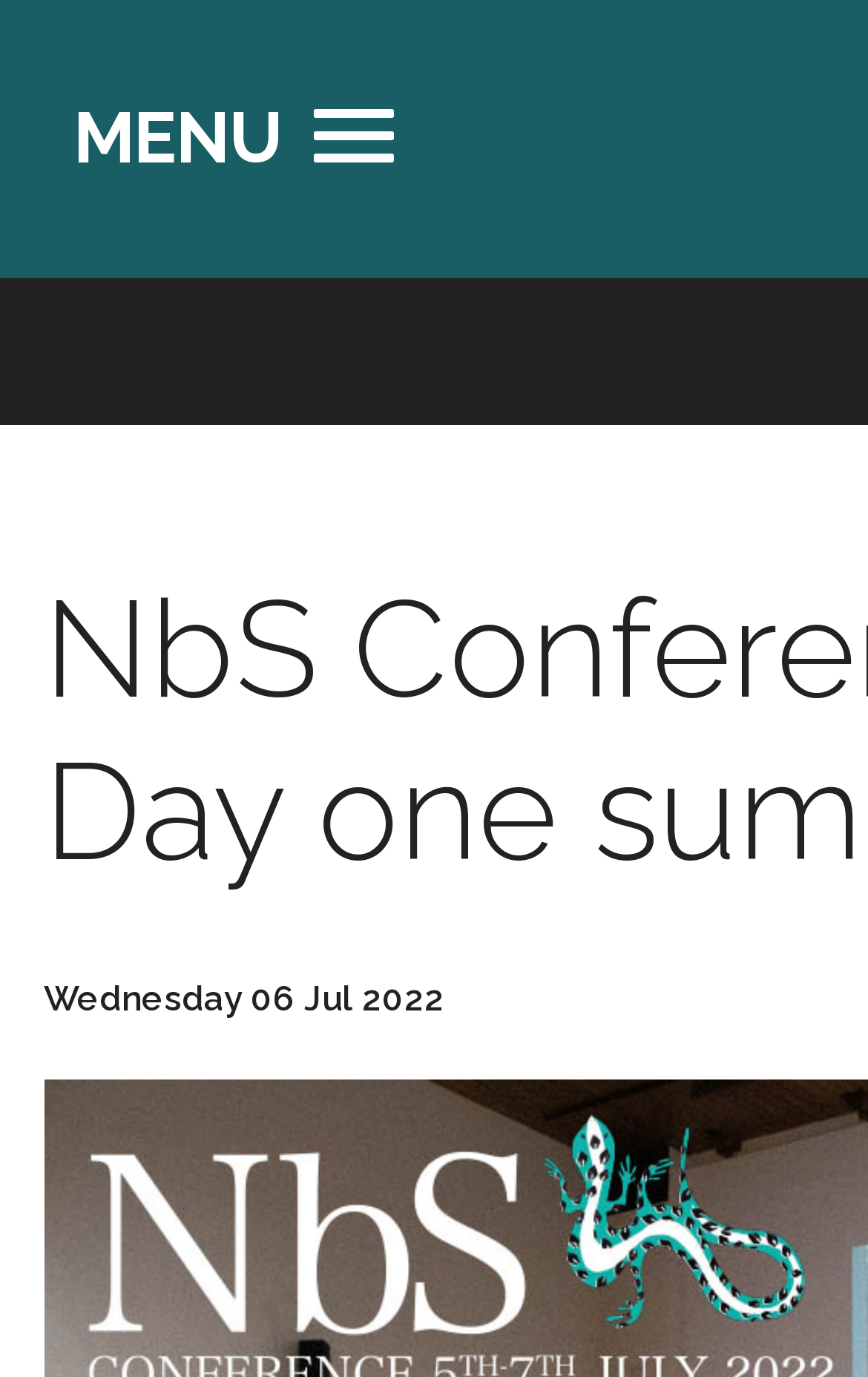Using the description: "manufacturing / r&d", determine the UI element's bounding box coordinates. Ensure the coordinates are in the format of four float numbers between 0 and 1, i.e., [left, top, right, bottom].

None